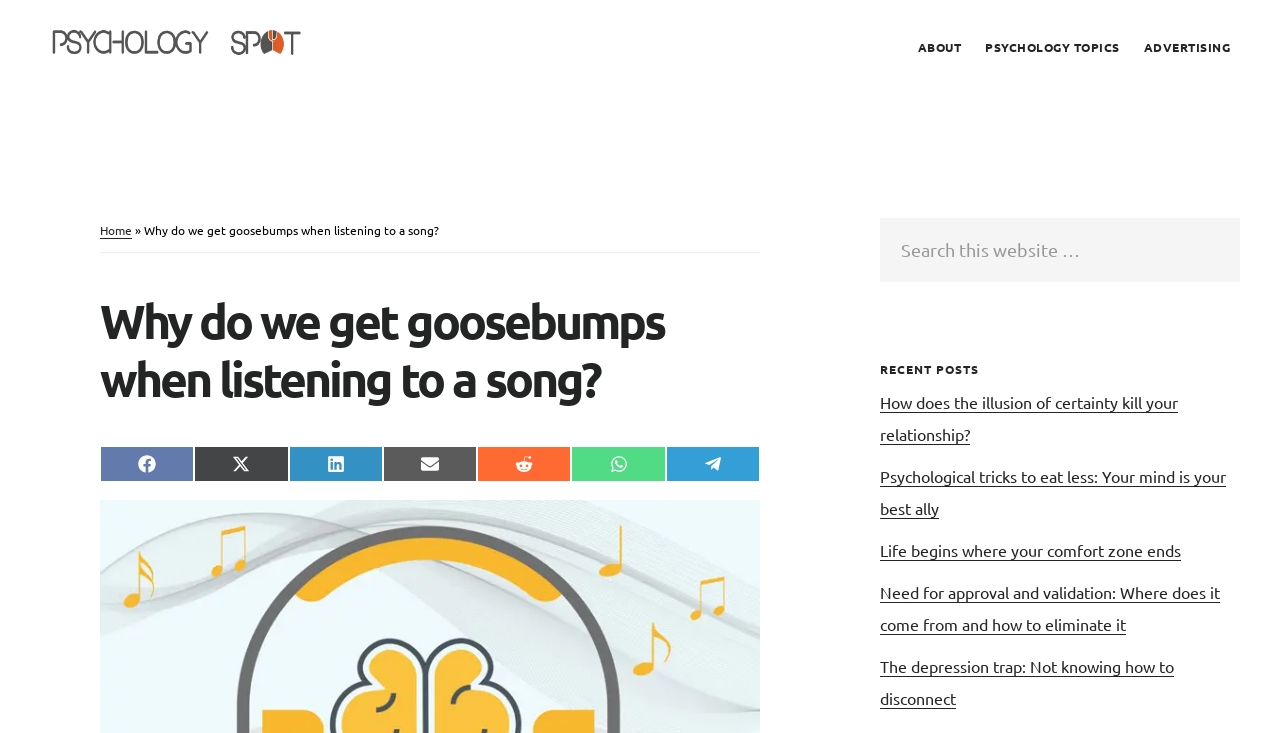Using the information from the screenshot, answer the following question thoroughly:
Is there a search function available on the webpage?

In the 'Primary Sidebar' section, there is a search box with a label 'Search this website' and a 'Search' button, which indicates that a search function is available on the webpage.